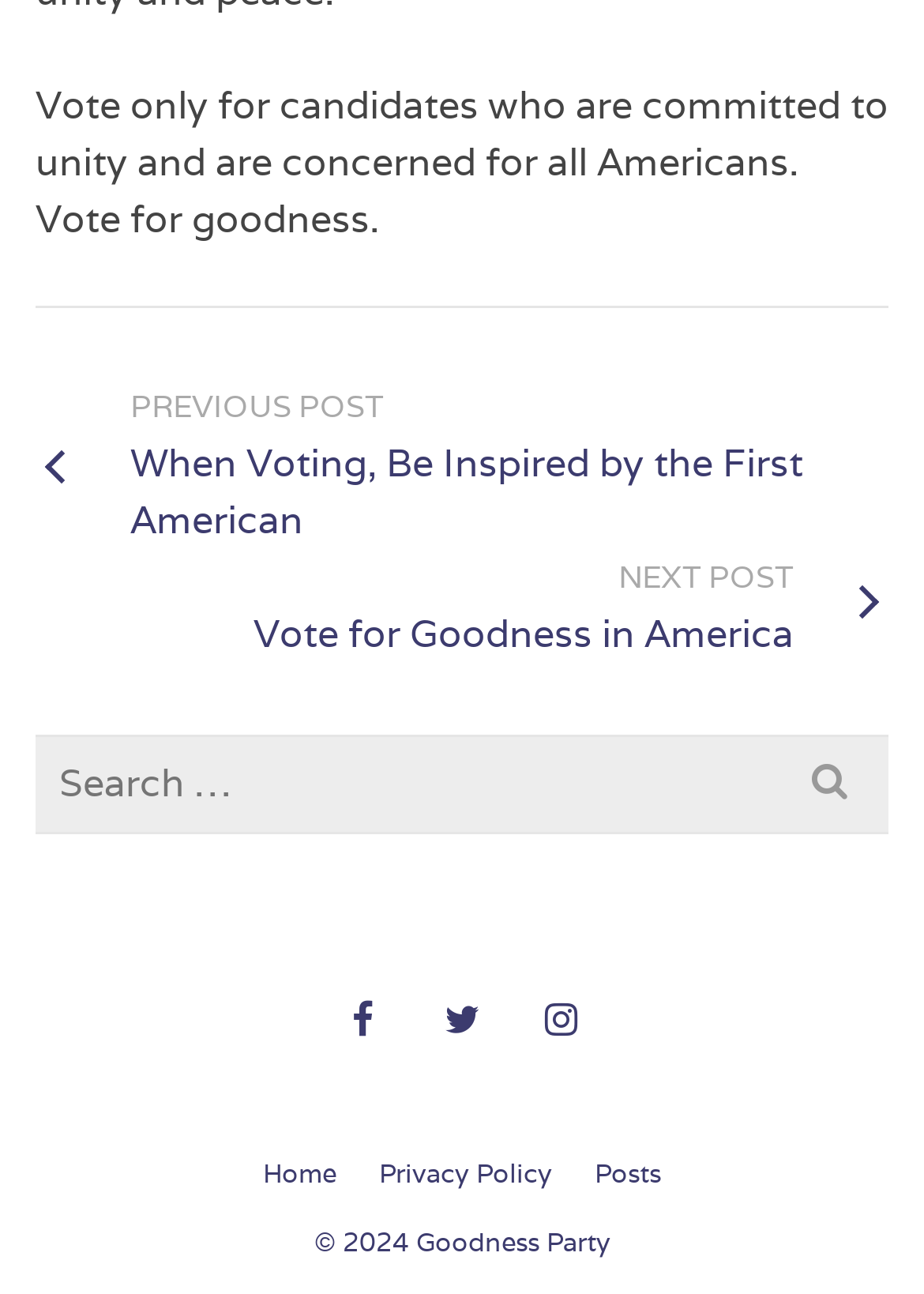Based on the image, please respond to the question with as much detail as possible:
What is the purpose of the search box?

The search box is located in the complementary section with a StaticText 'Search for:' and a button with an icon ''. It is likely that the search box is used to search for posts or articles on the website.